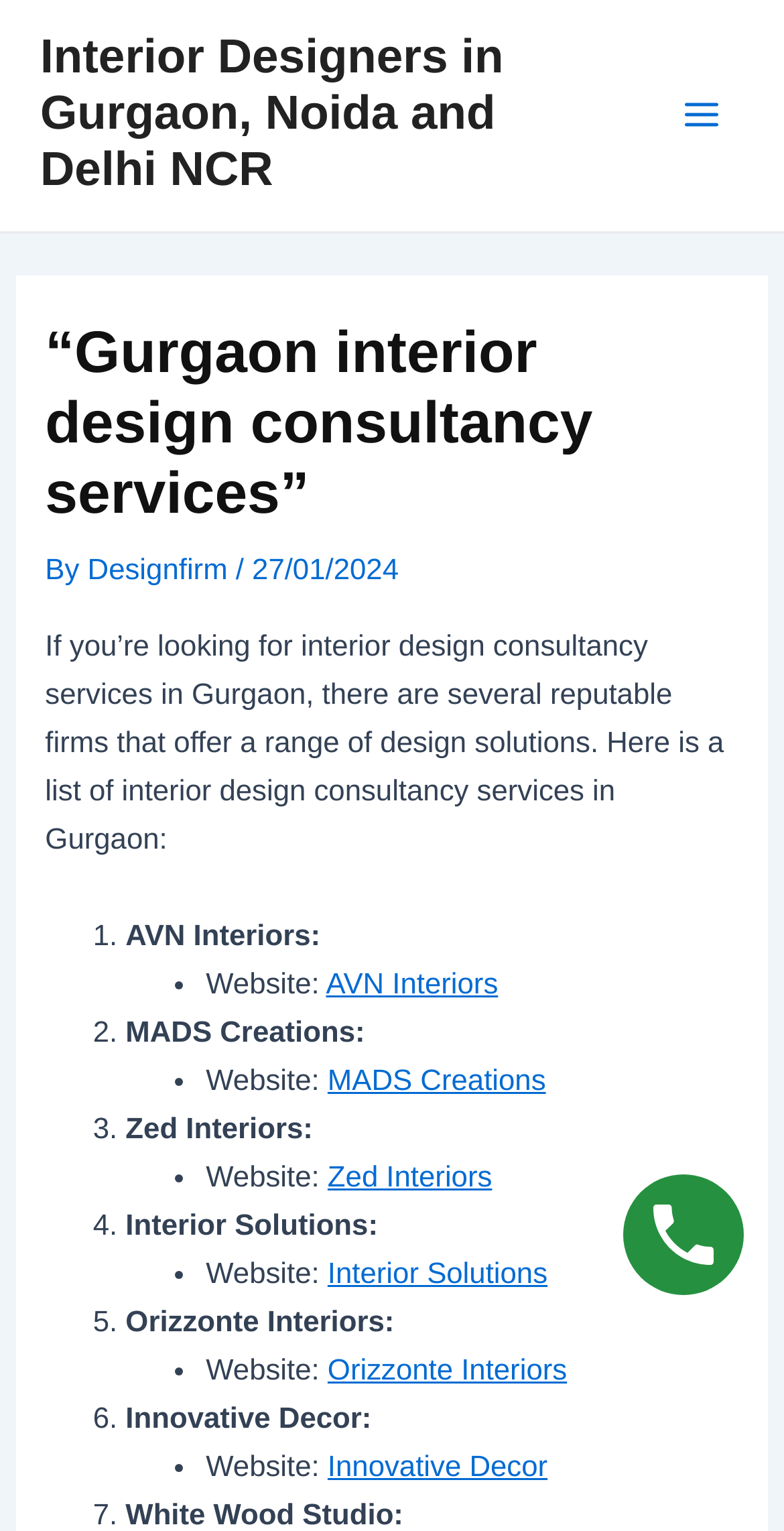Detail the webpage's structure and highlights in your description.

This webpage is about interior design consultancy services in Gurgaon. At the top, there is a main menu button on the right side, accompanied by an image. Below this, there is a header section with a title "Gurgaon interior design consultancy services" and a description "By Designfirm, 27/01/2024". 

The main content of the webpage is a list of interior design consultancy services in Gurgaon, which includes six firms: AVN Interiors, MADS Creations, Zed Interiors, Interior Solutions, Orizzonte Interiors, and Innovative Decor. Each firm is listed with a number and a brief description, including its website. The list takes up most of the webpage, with each item stacked vertically below the previous one.

At the bottom of the webpage, there is another link, but its purpose is not clear from the content. Overall, the webpage appears to be a directory or a list of resources for people looking for interior design consultancy services in Gurgaon.